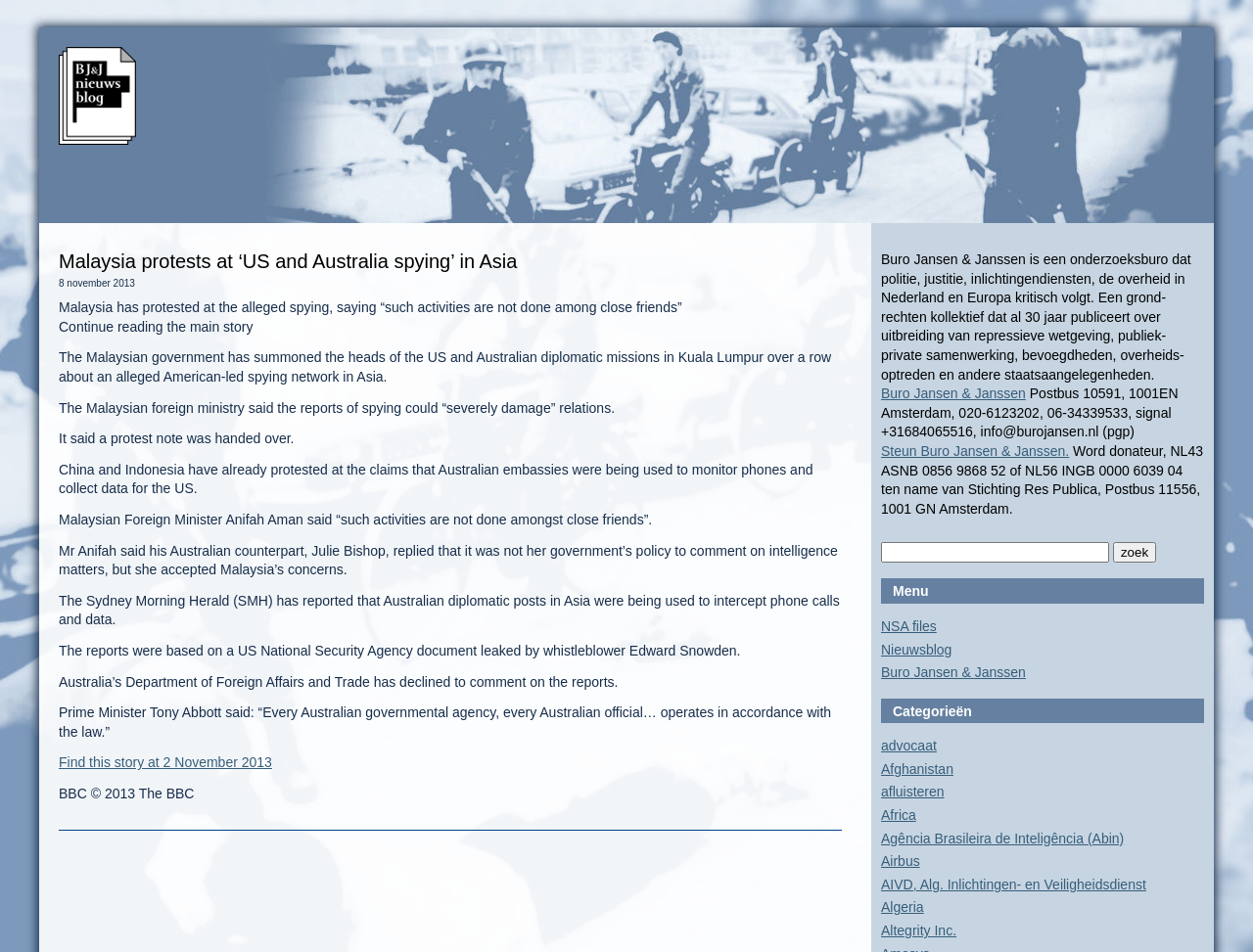Identify the bounding box coordinates for the region of the element that should be clicked to carry out the instruction: "Click on January 2018". The bounding box coordinates should be four float numbers between 0 and 1, i.e., [left, top, right, bottom].

None